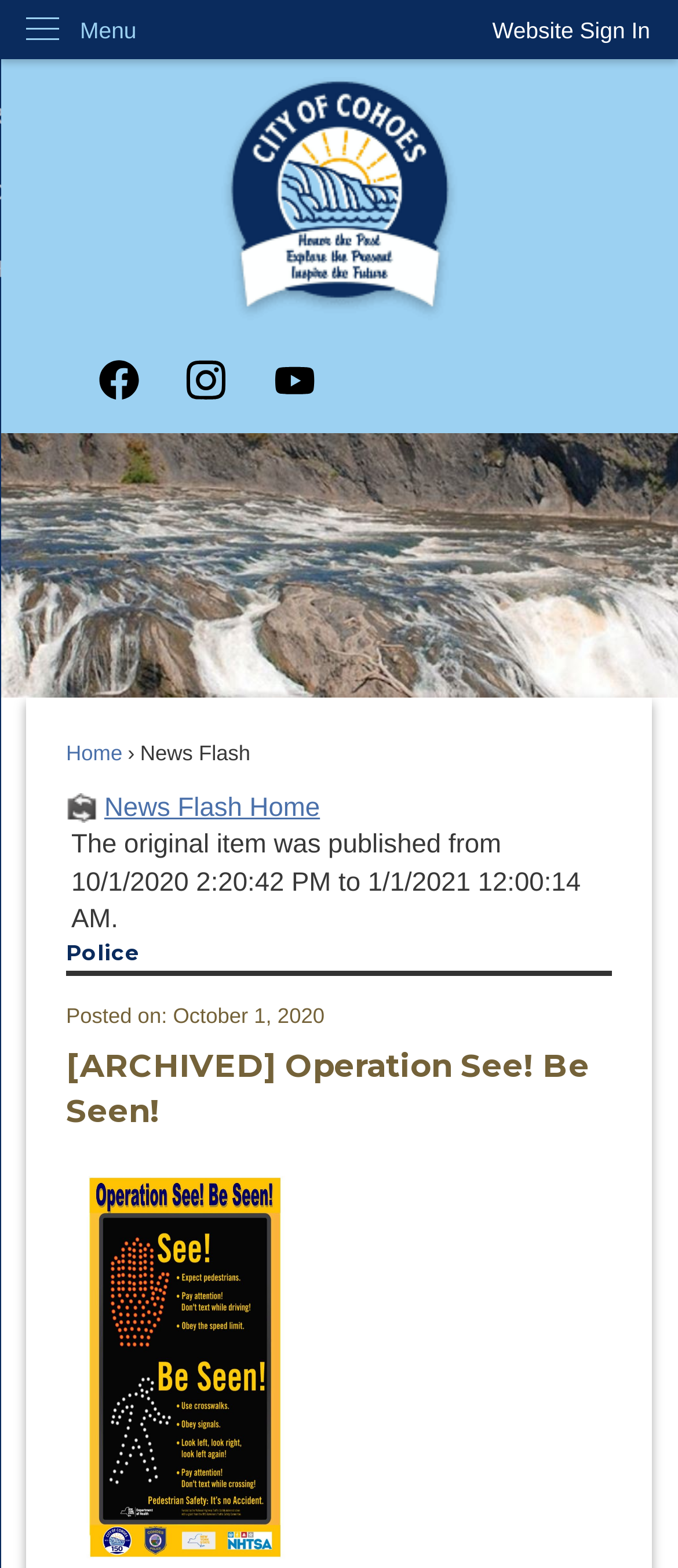Using the information in the image, could you please answer the following question in detail:
How many social media links are there?

I counted the number of social media links by looking at the links with images of Facebook, Instagram, and YouTube.